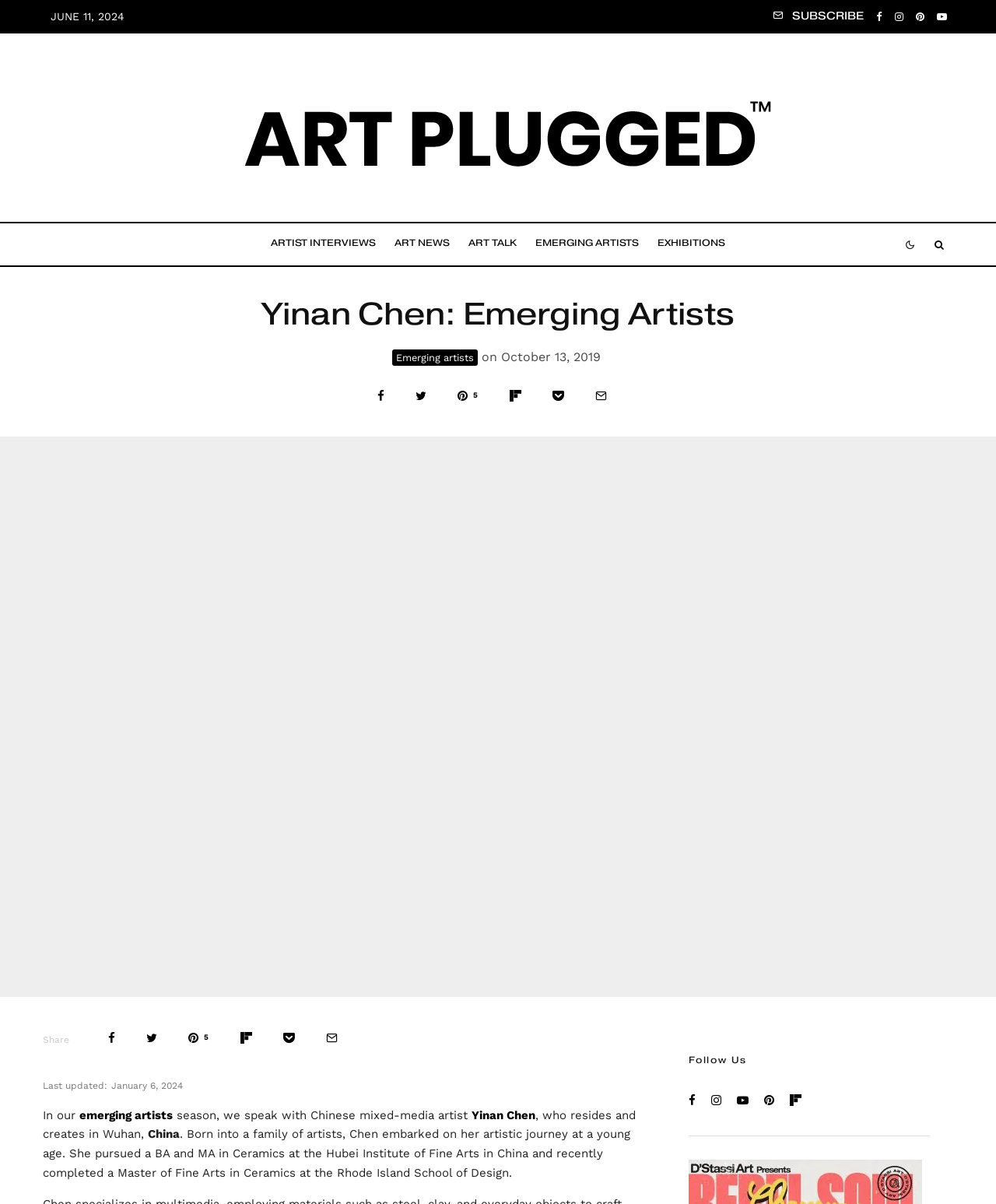Please specify the bounding box coordinates of the area that should be clicked to accomplish the following instruction: "Subscribe to the newsletter". The coordinates should consist of four float numbers between 0 and 1, i.e., [left, top, right, bottom].

[0.77, 0.0, 0.873, 0.028]